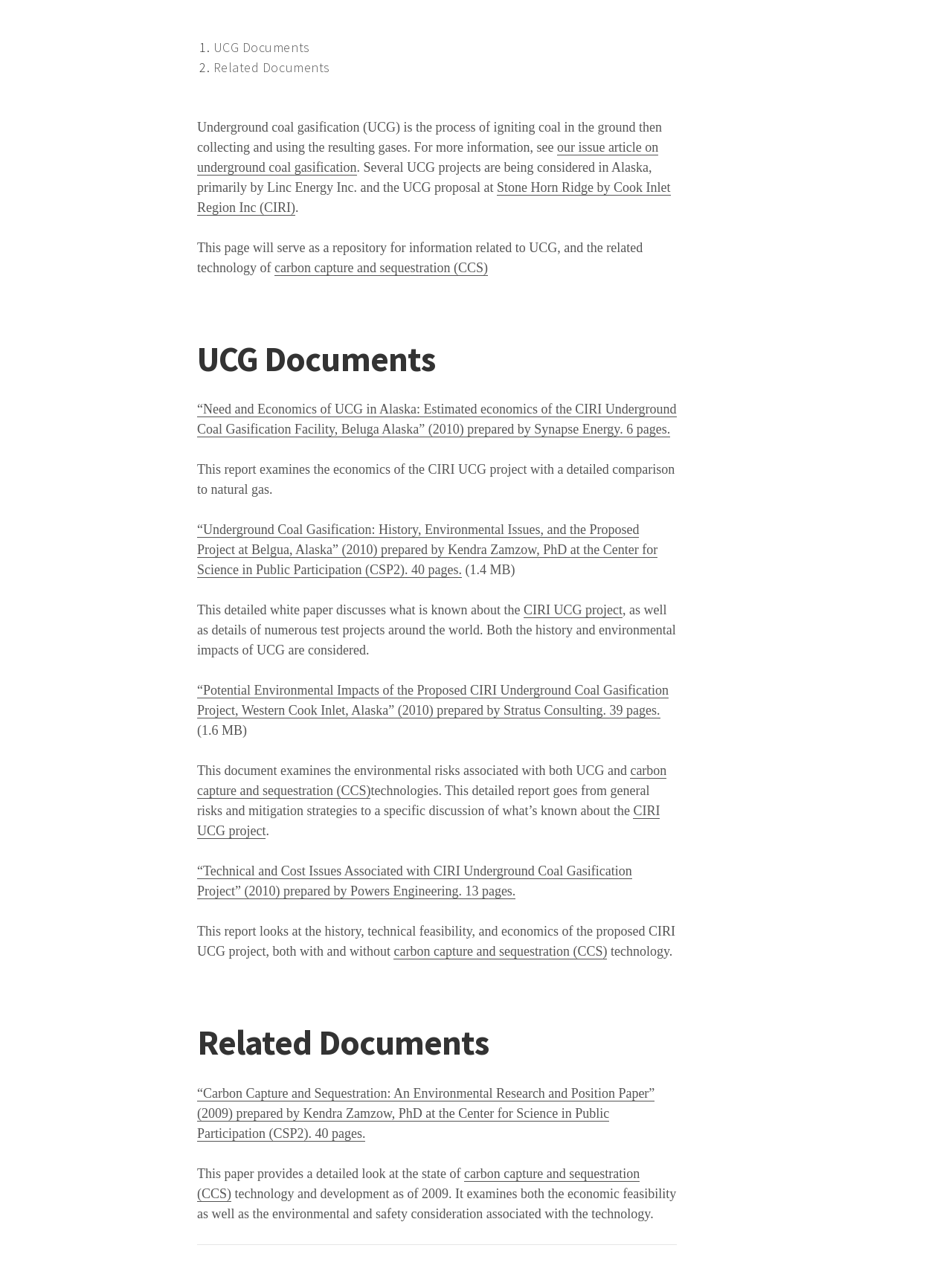Give the bounding box coordinates for this UI element: "carbon capture and sequestration (CCS)". The coordinates should be four float numbers between 0 and 1, arranged as [left, top, right, bottom].

[0.414, 0.739, 0.638, 0.752]